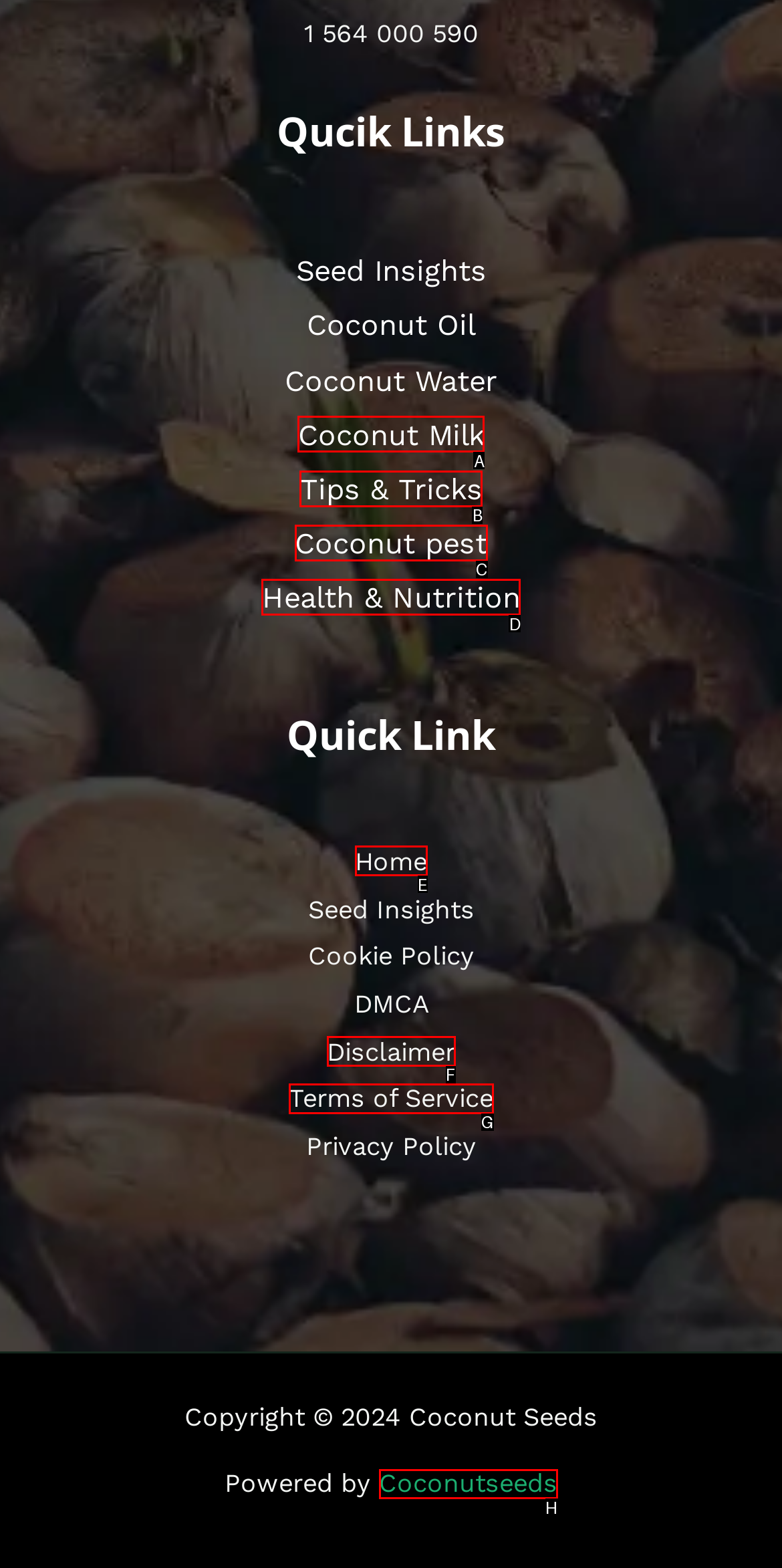Determine which HTML element should be clicked for this task: Visit Coconutseeds
Provide the option's letter from the available choices.

H